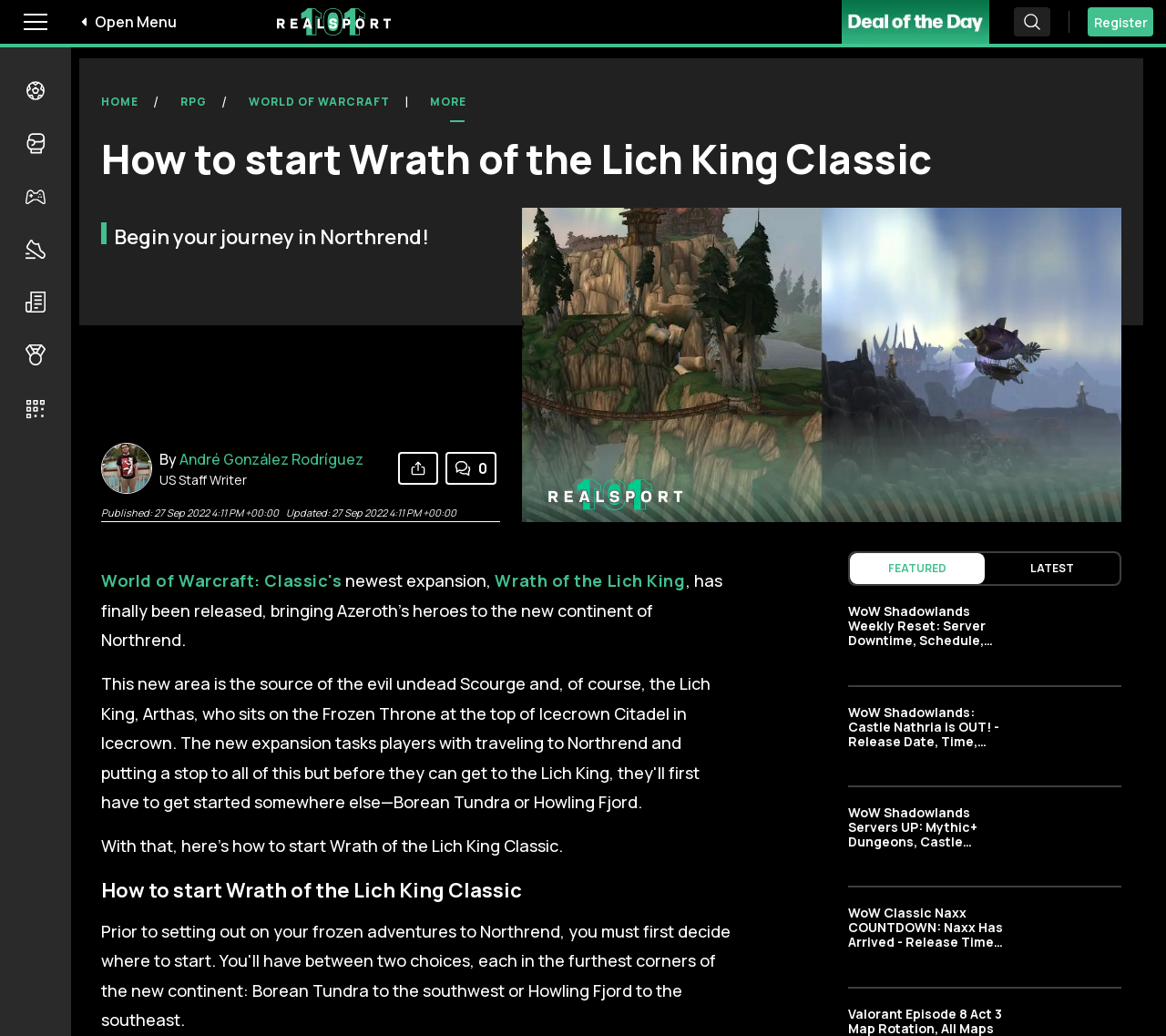Extract the main title from the webpage and generate its text.

How to start Wrath of the Lich King Classic